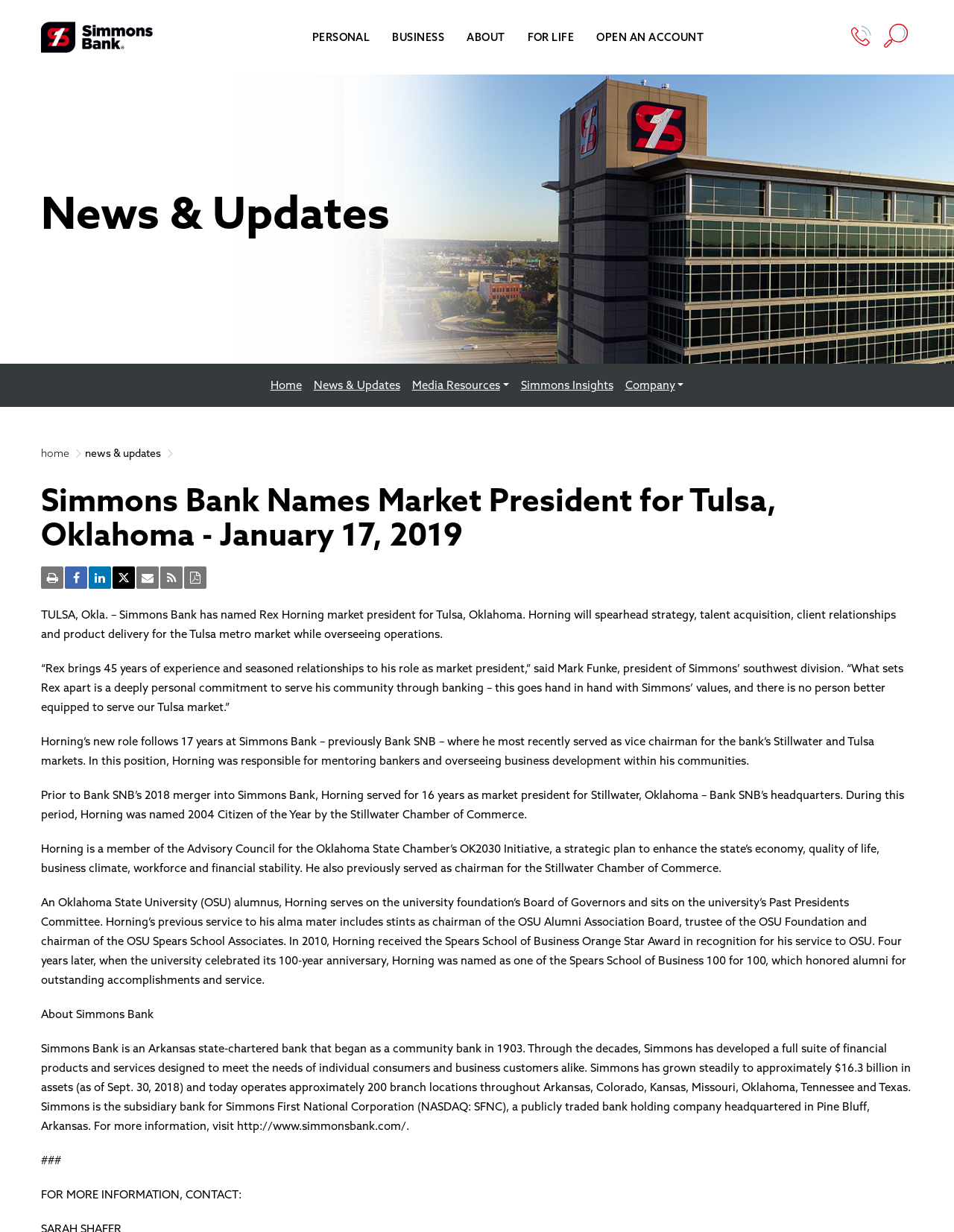Could you indicate the bounding box coordinates of the region to click in order to complete this instruction: "Go to Simmons Bank home".

[0.043, 0.024, 0.16, 0.035]